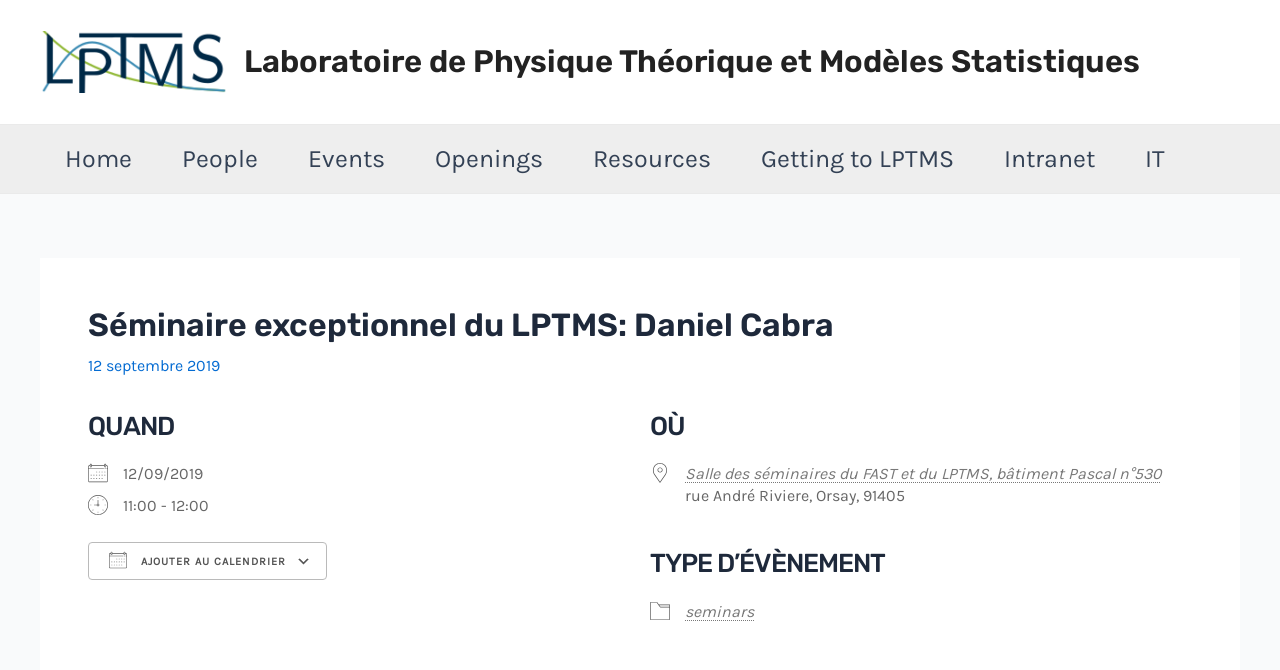Find the bounding box coordinates for the UI element whose description is: "Getting to LPTMS". The coordinates should be four float numbers between 0 and 1, in the format [left, top, right, bottom].

[0.575, 0.187, 0.765, 0.288]